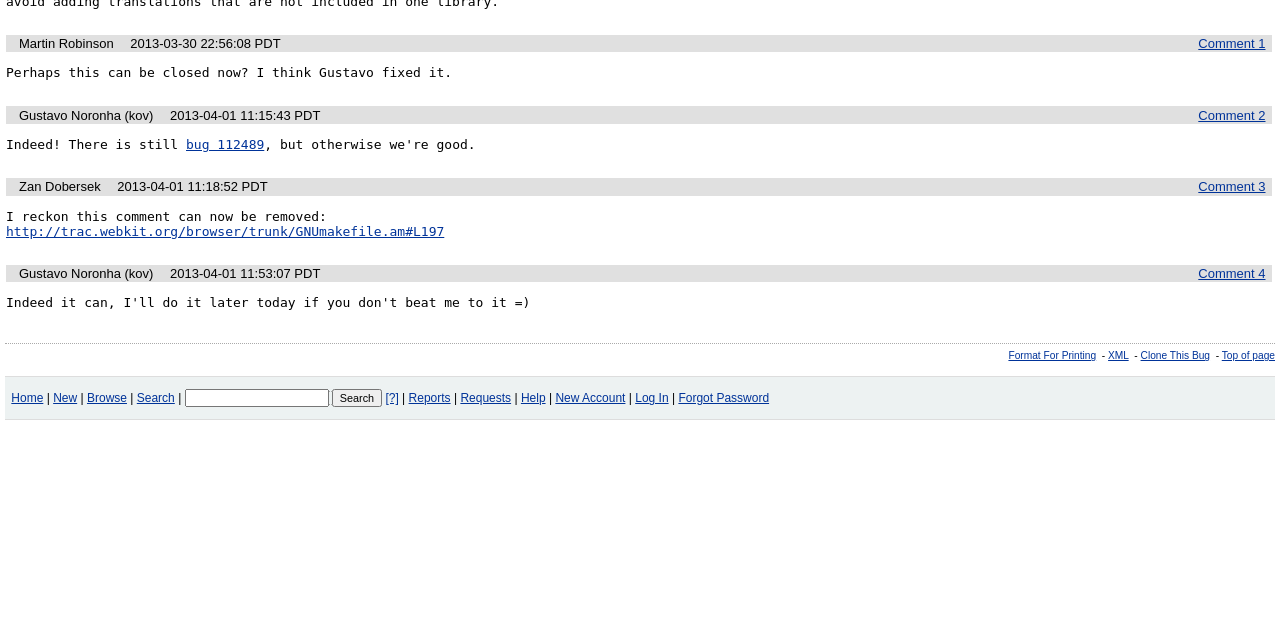Identify the bounding box for the UI element specified in this description: "Top of page". The coordinates must be four float numbers between 0 and 1, formatted as [left, top, right, bottom].

[0.954, 0.547, 0.996, 0.564]